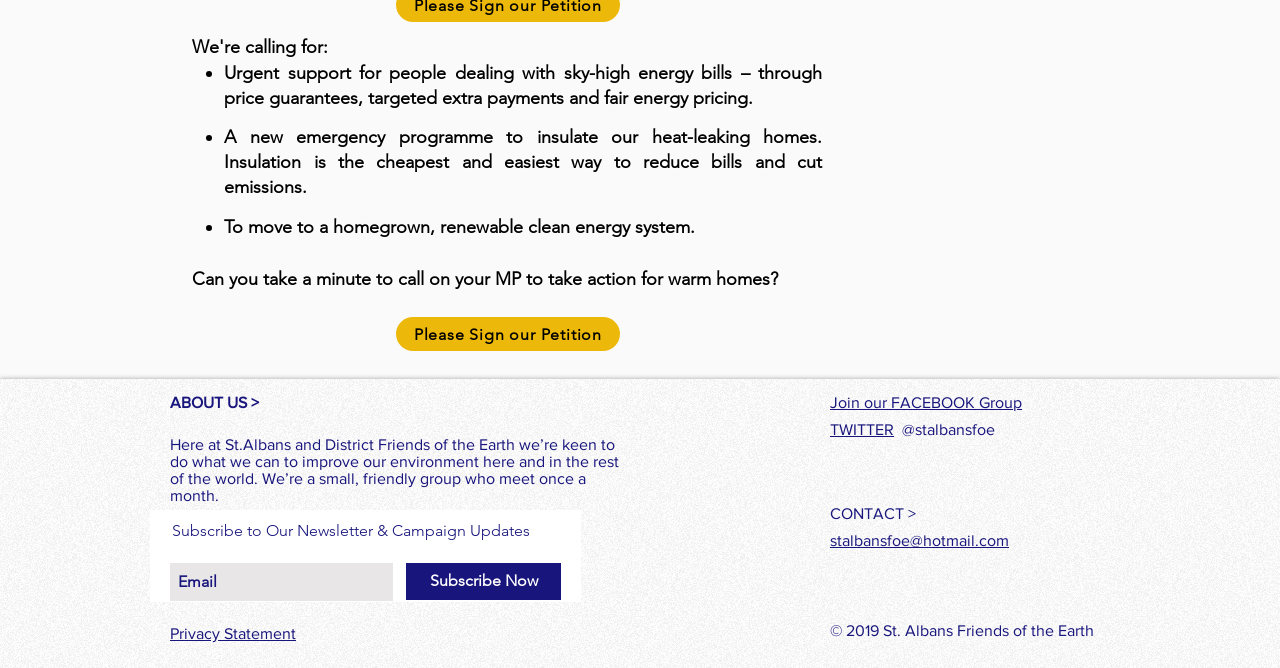Analyze the image and answer the question with as much detail as possible: 
What is the purpose of the 'Please Sign our Petition' link?

The link 'Please Sign our Petition' is located near the text 'Can you take a minute to call on your MP to take action for warm homes?', suggesting that the purpose of the link is to sign a petition related to taking action for warm homes.